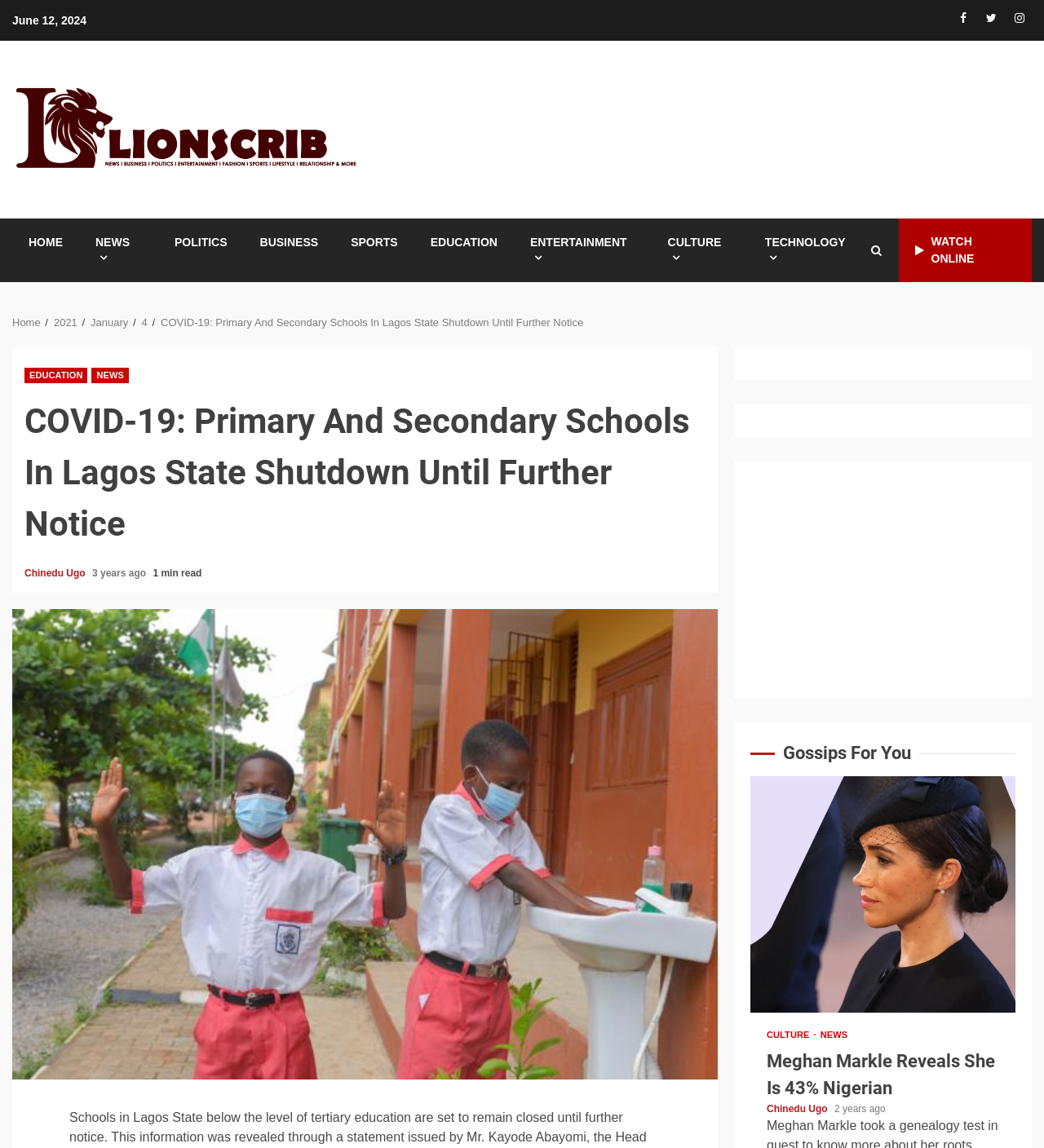Utilize the details in the image to give a detailed response to the question: Who is the author of the news article?

The author of the news article can be identified by looking at the section below the heading, where the link 'Chinedu Ugo' is present, indicating that Chinedu Ugo is the author of the article.